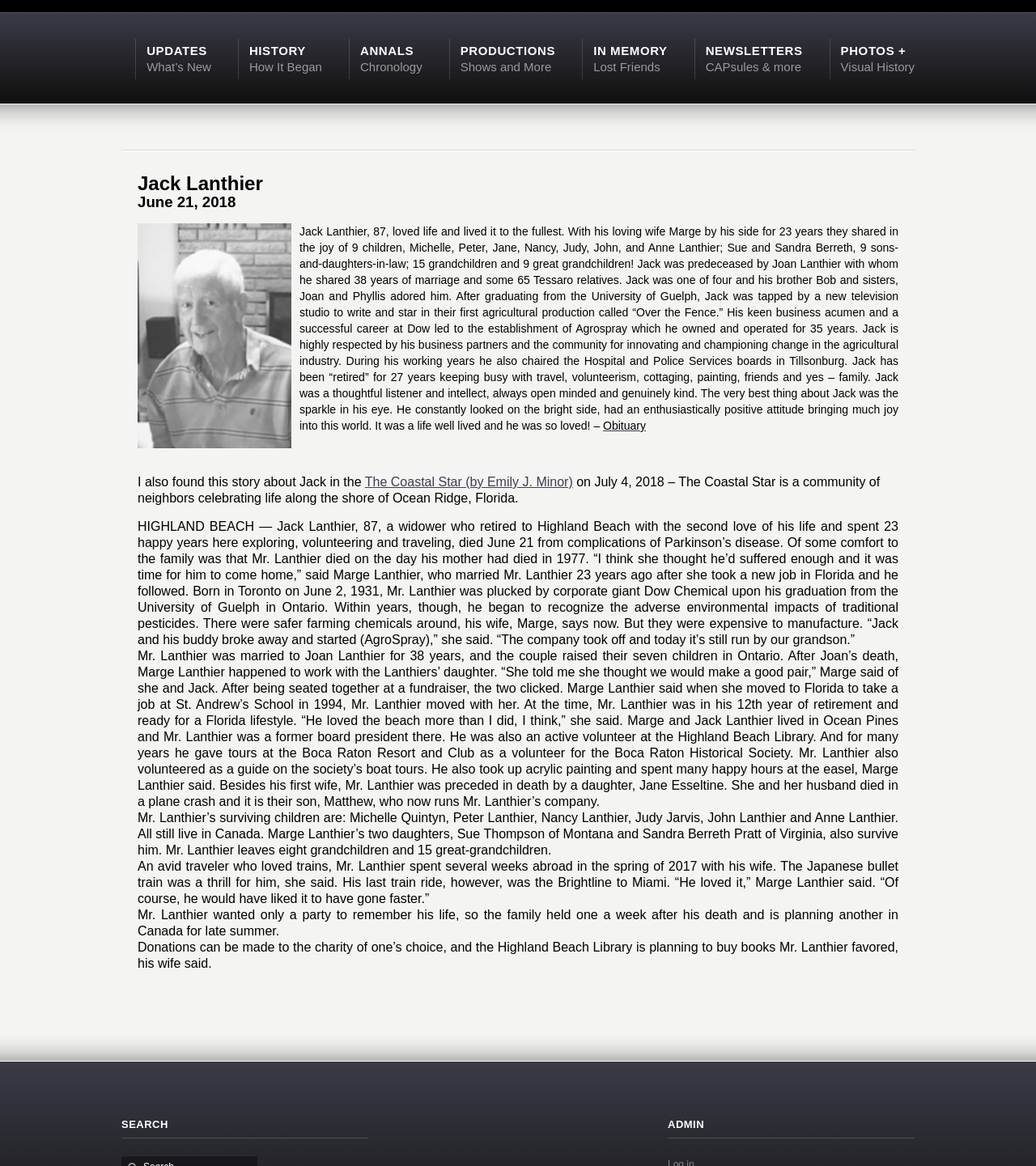How many children did Jack Lanthier have?
Please provide a full and detailed response to the question.

The webpage mentions that Jack Lanthier had 9 children, including Michelle, Peter, Jane, Nancy, Judy, John, and Anne Lanthier, as well as Sue and Sandra Berreth.